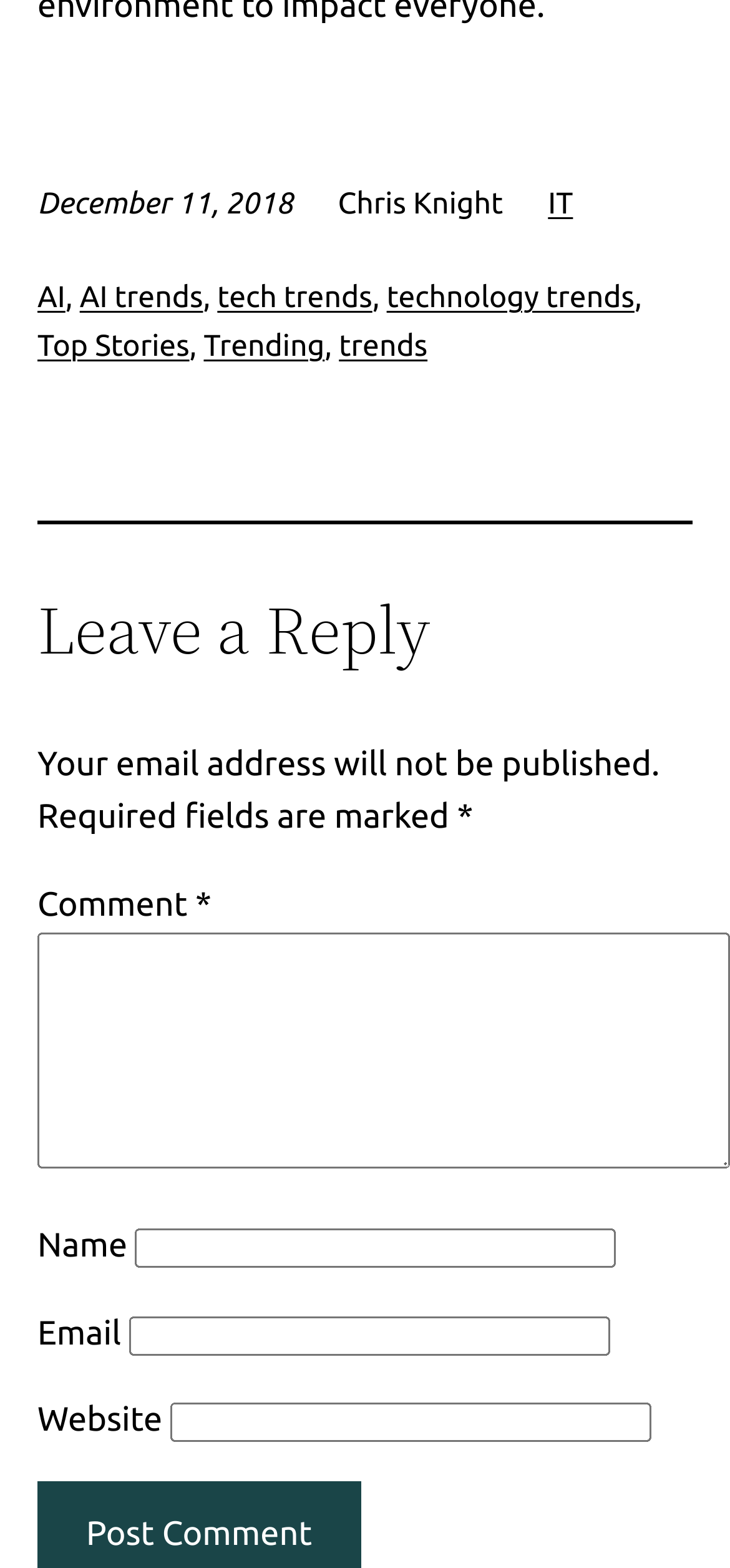Please predict the bounding box coordinates of the element's region where a click is necessary to complete the following instruction: "Enter a comment". The coordinates should be represented by four float numbers between 0 and 1, i.e., [left, top, right, bottom].

[0.051, 0.595, 1.0, 0.745]